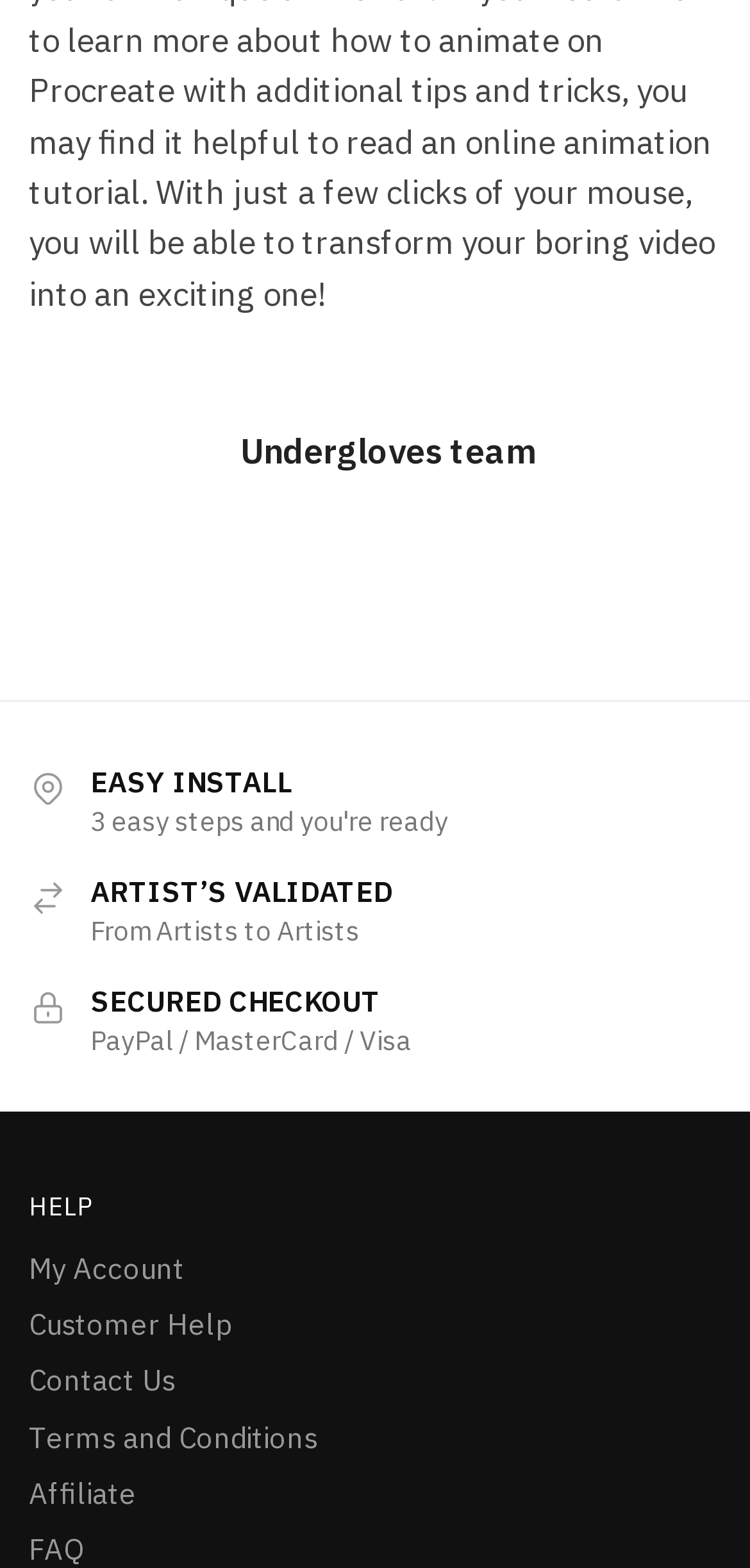How many images are there in the top section of the webpage?
Refer to the image and provide a one-word or short phrase answer.

2